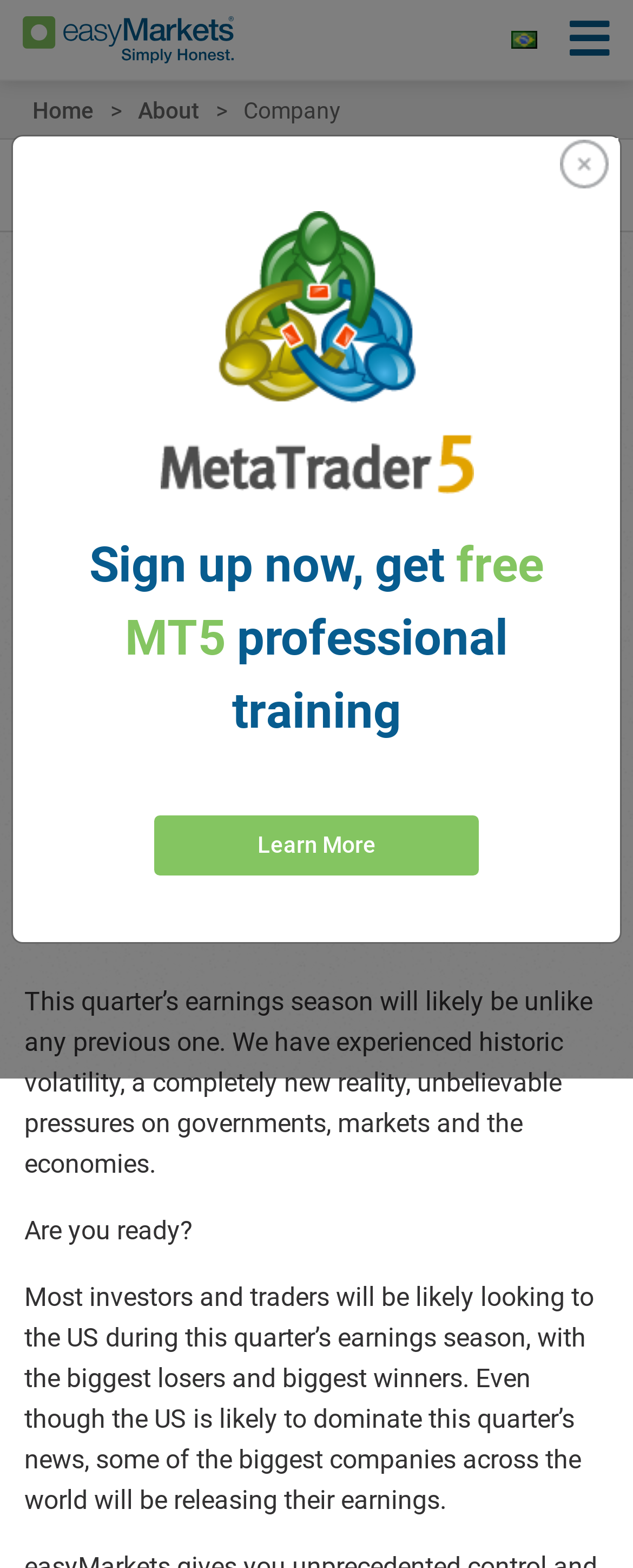Please identify the bounding box coordinates of the clickable area that will fulfill the following instruction: "Click the 'Learn More' button". The coordinates should be in the format of four float numbers between 0 and 1, i.e., [left, top, right, bottom].

[0.244, 0.52, 0.756, 0.558]